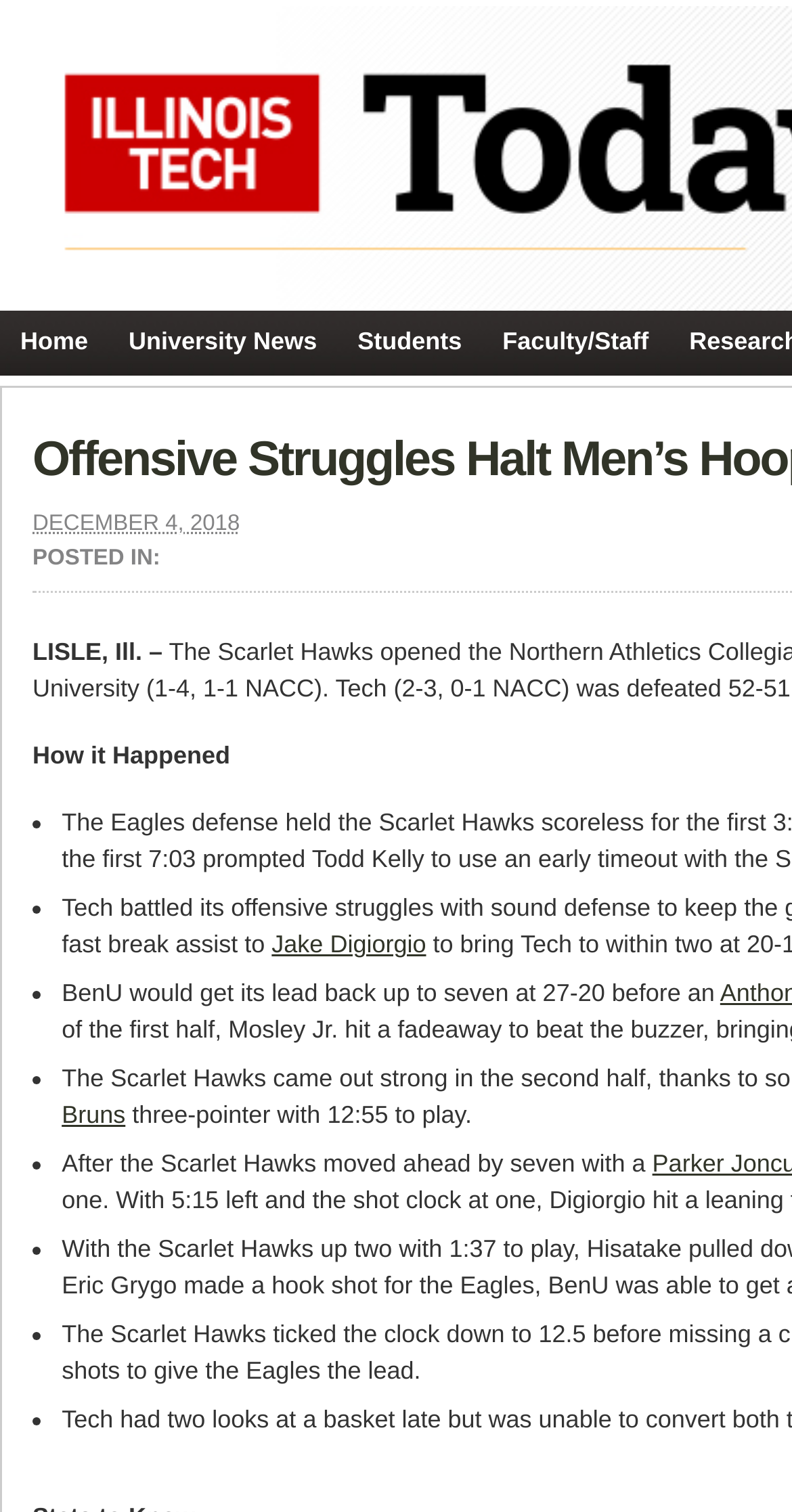What is the location mentioned in the article?
Kindly answer the question with as much detail as you can.

I looked for locations mentioned in the article and found 'LISLE, Ill. –' which indicates that Lisle, Illinois is a location mentioned in the article.